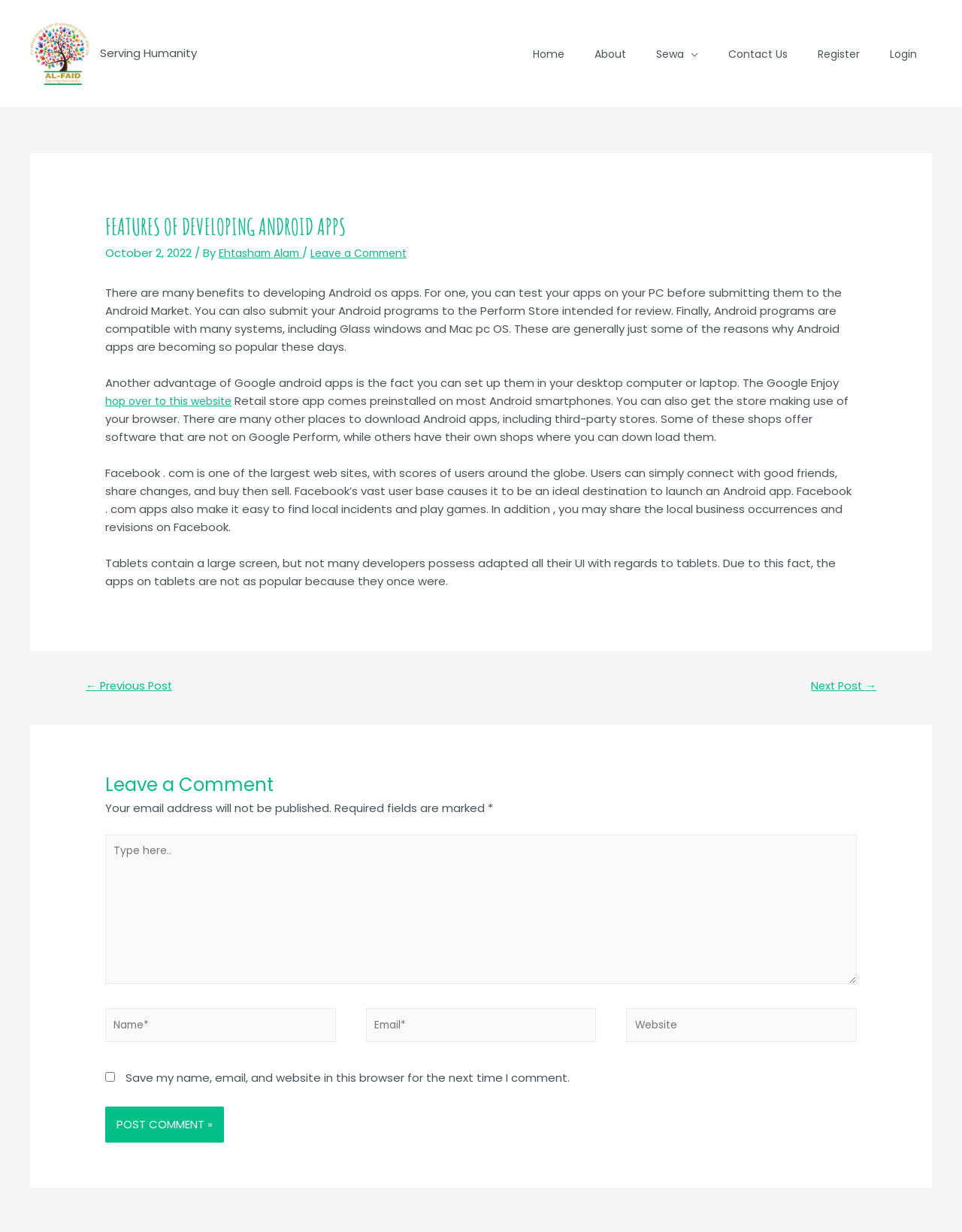Offer a meticulous description of the webpage's structure and content.

The webpage is about the features of developing Android apps, with the title "Features of Developing Android Apps – Al-Faid" at the top. Below the title, there is a small image and a link to "Al-Faid" on the top-left corner. Next to it, there is a static text "Serving Humanity". 

On the top-right corner, there is a navigation menu with links to "Home", "About", "Sewa", "Contact Us", "Register", and "Login". 

The main content of the webpage is an article about the benefits of developing Android apps. The article has a heading "FEATURES OF DEVELOPING ANDROID APPS" followed by the date "October 2, 2022" and the author's name "Ehtasham Alam". There are several paragraphs of text describing the advantages of developing Android apps, including the ability to test apps on a PC, submit them to the Android Market, and compatibility with multiple systems. 

There are also links to external websites, such as "hop over to this website", and a mention of Facebook as a platform to launch an Android app. The article also discusses the potential of tablets, but notes that not many developers have adapted their UI for tablets.

Below the article, there is a navigation menu with links to "← Previous Post" and "Next Post →". 

The webpage also has a comment section, where users can leave a comment. The comment section has a heading "Leave a Comment" and a text box to type the comment. There are also fields to enter the name, email, and website, with an option to save the information for future comments. Finally, there is a button to post the comment.